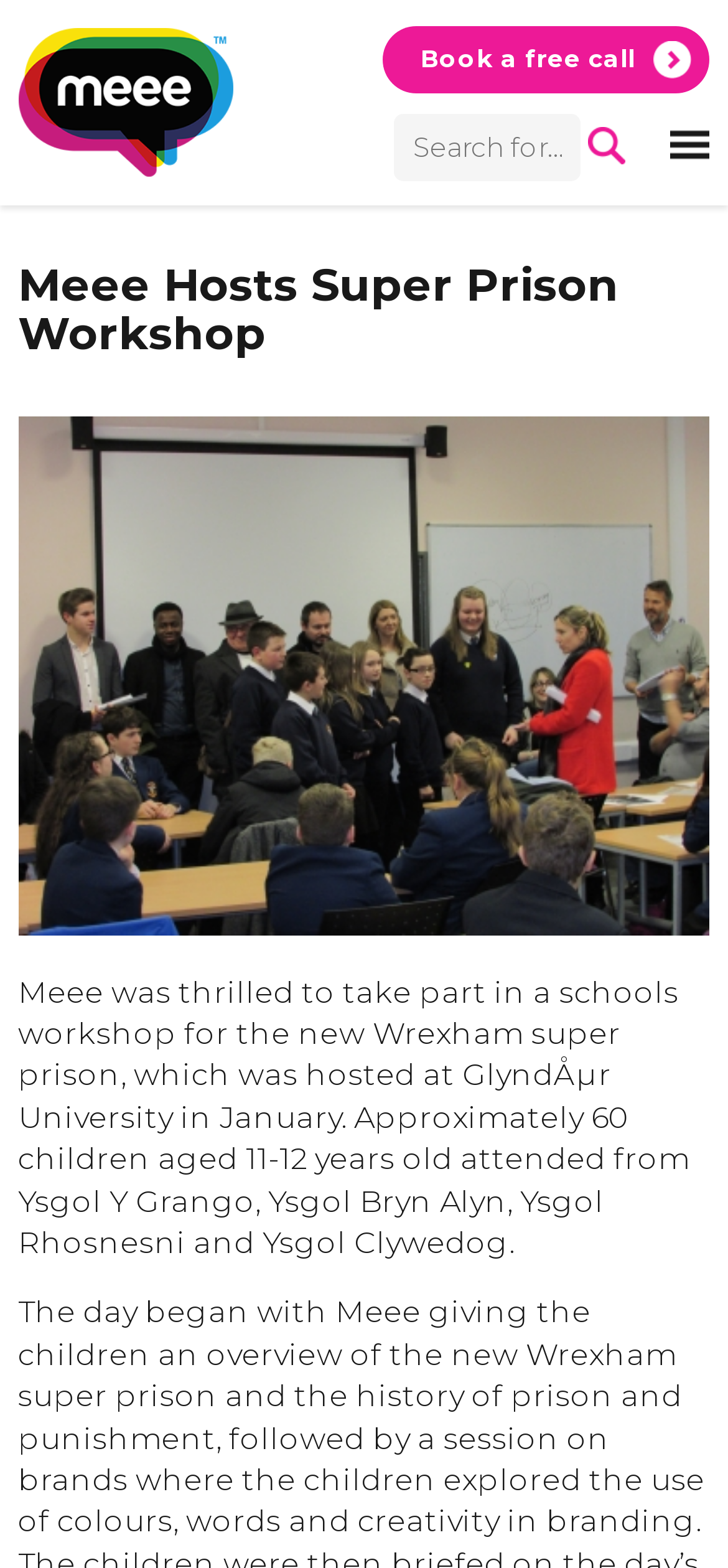Please provide a short answer using a single word or phrase for the question:
Where was the workshop hosted?

Glyndwr University